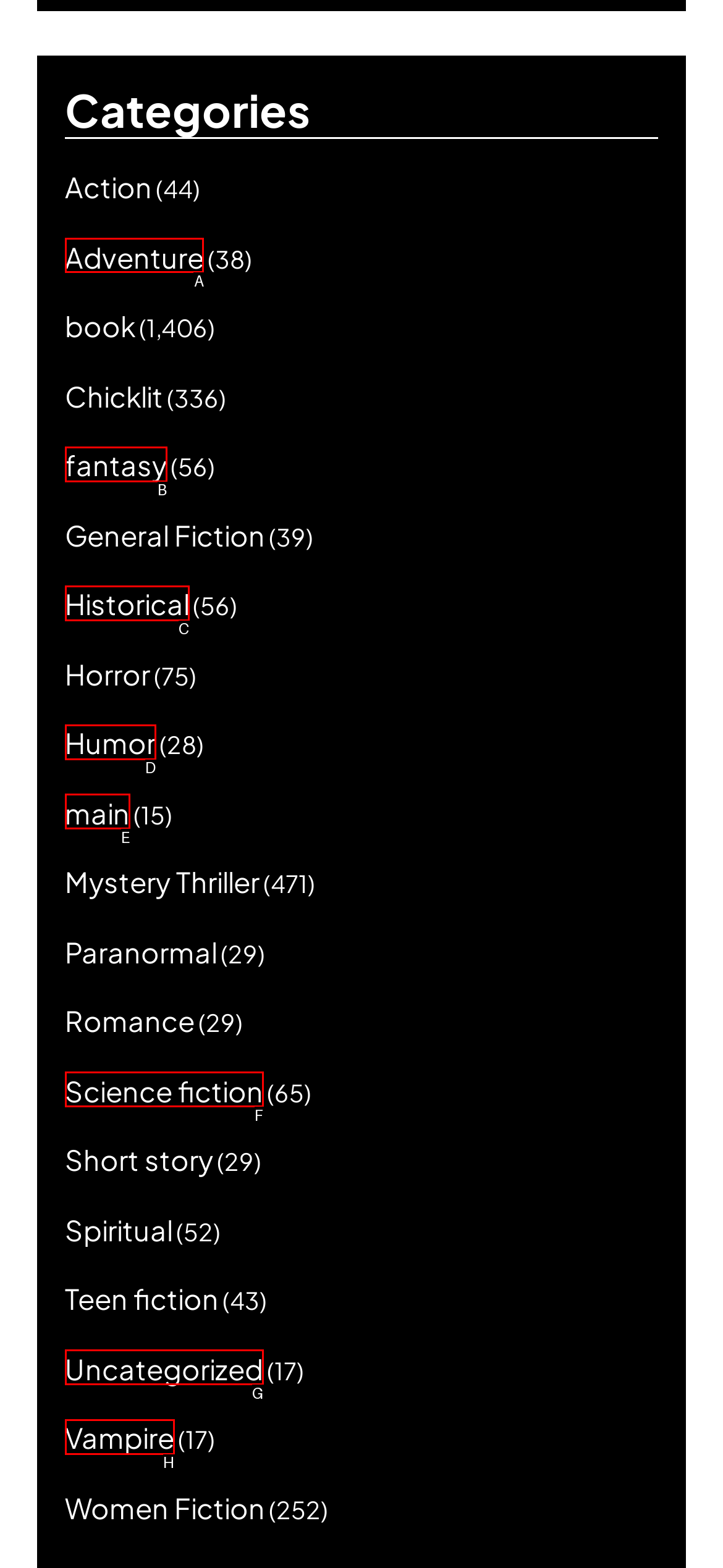Indicate which UI element needs to be clicked to fulfill the task: Select Adventure
Answer with the letter of the chosen option from the available choices directly.

A